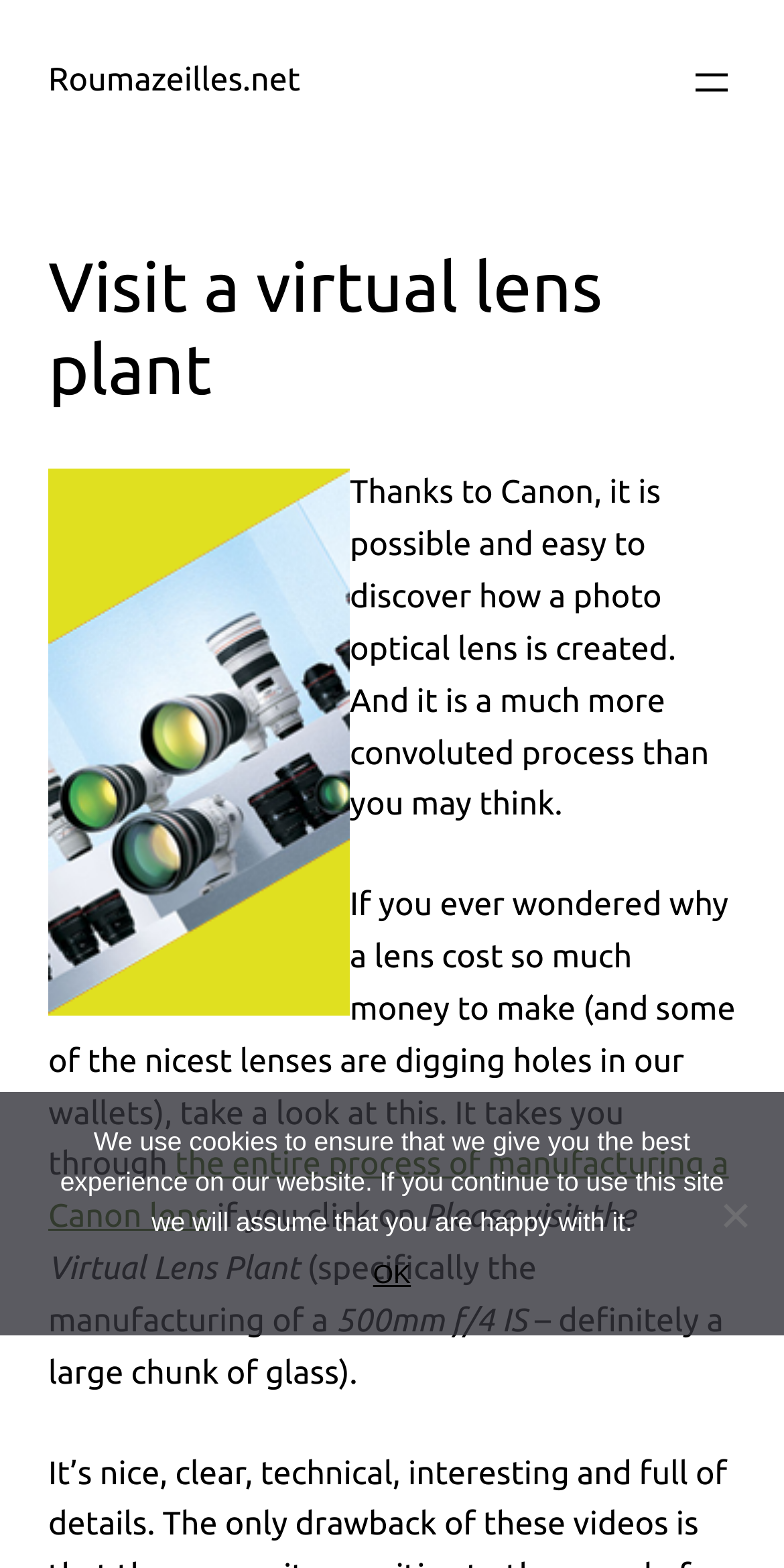Answer this question in one word or a short phrase: Who is involved in the lens creation process?

Canon